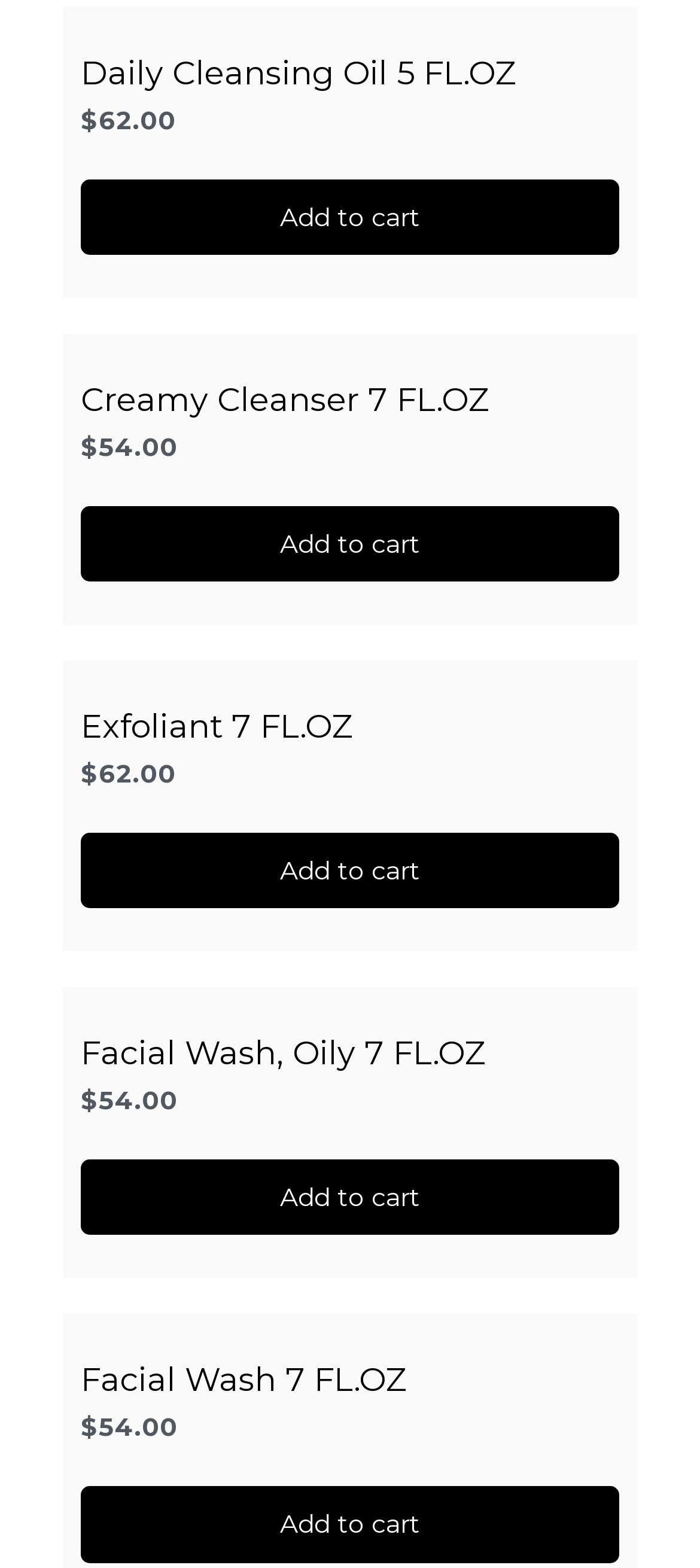Predict the bounding box for the UI component with the following description: "Facial Wash, Oily 7 FL.OZ".

[0.115, 0.66, 0.695, 0.685]